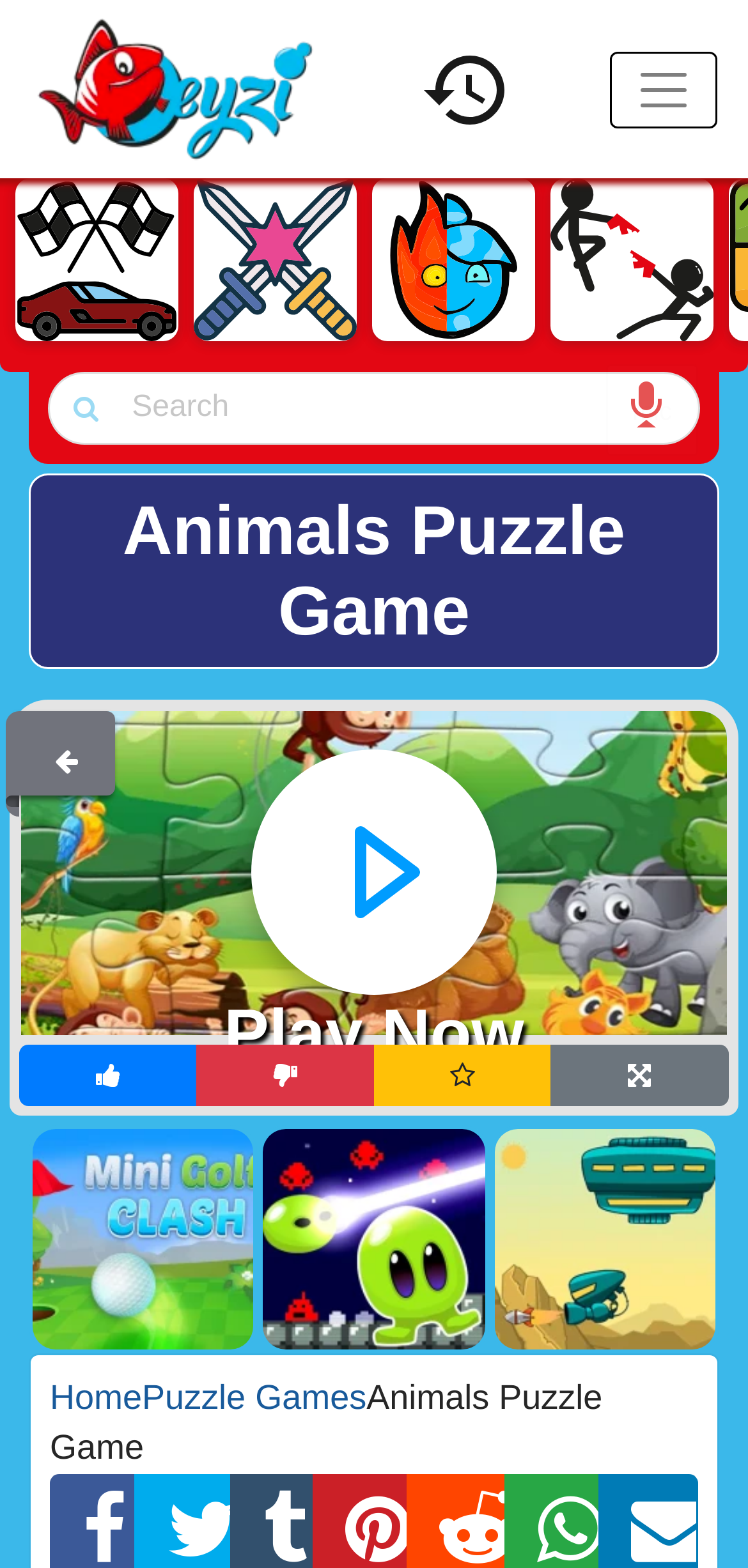What is the primary heading on this webpage?

Animals Puzzle Game